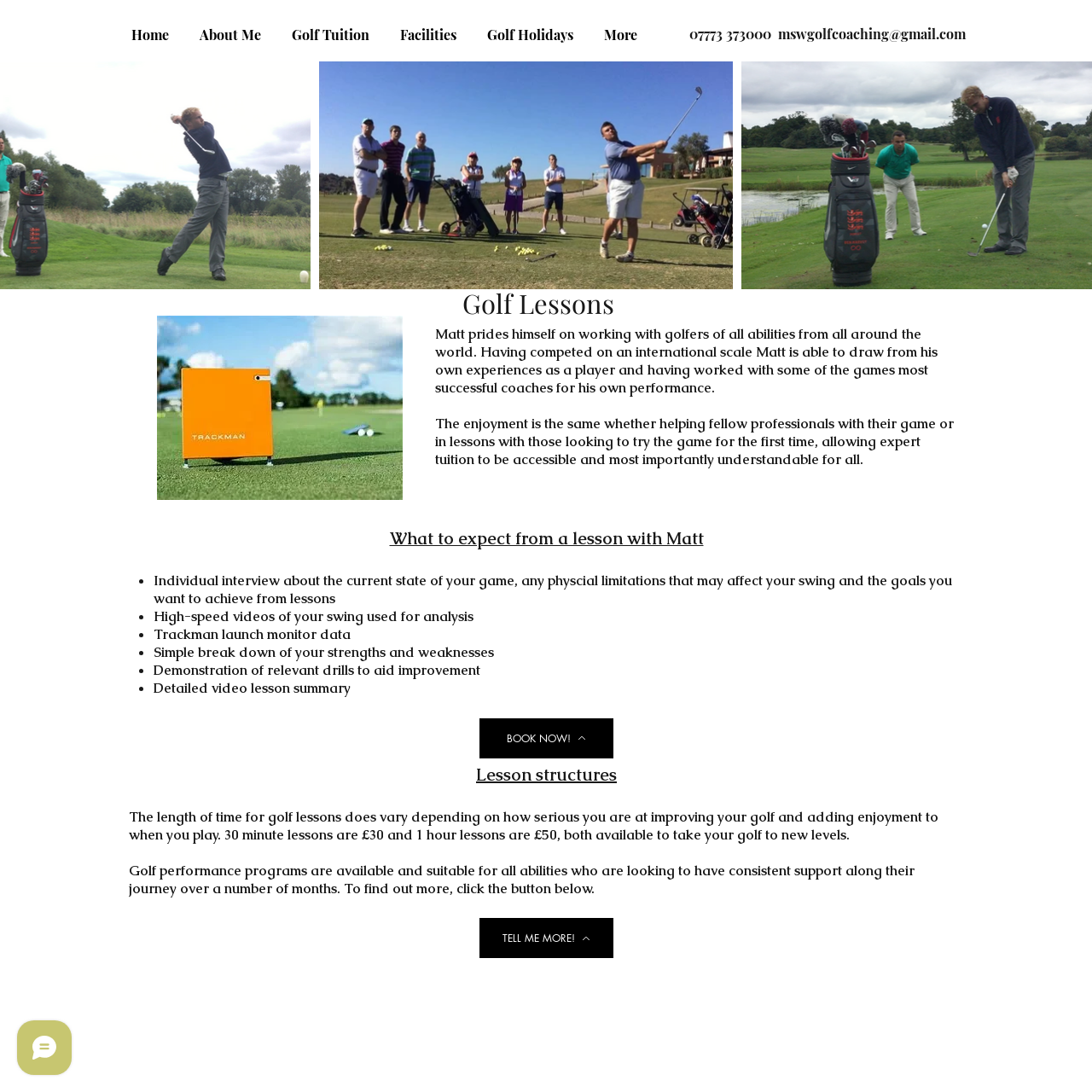Predict the bounding box for the UI component with the following description: "TELL ME MORE!".

[0.439, 0.841, 0.562, 0.877]